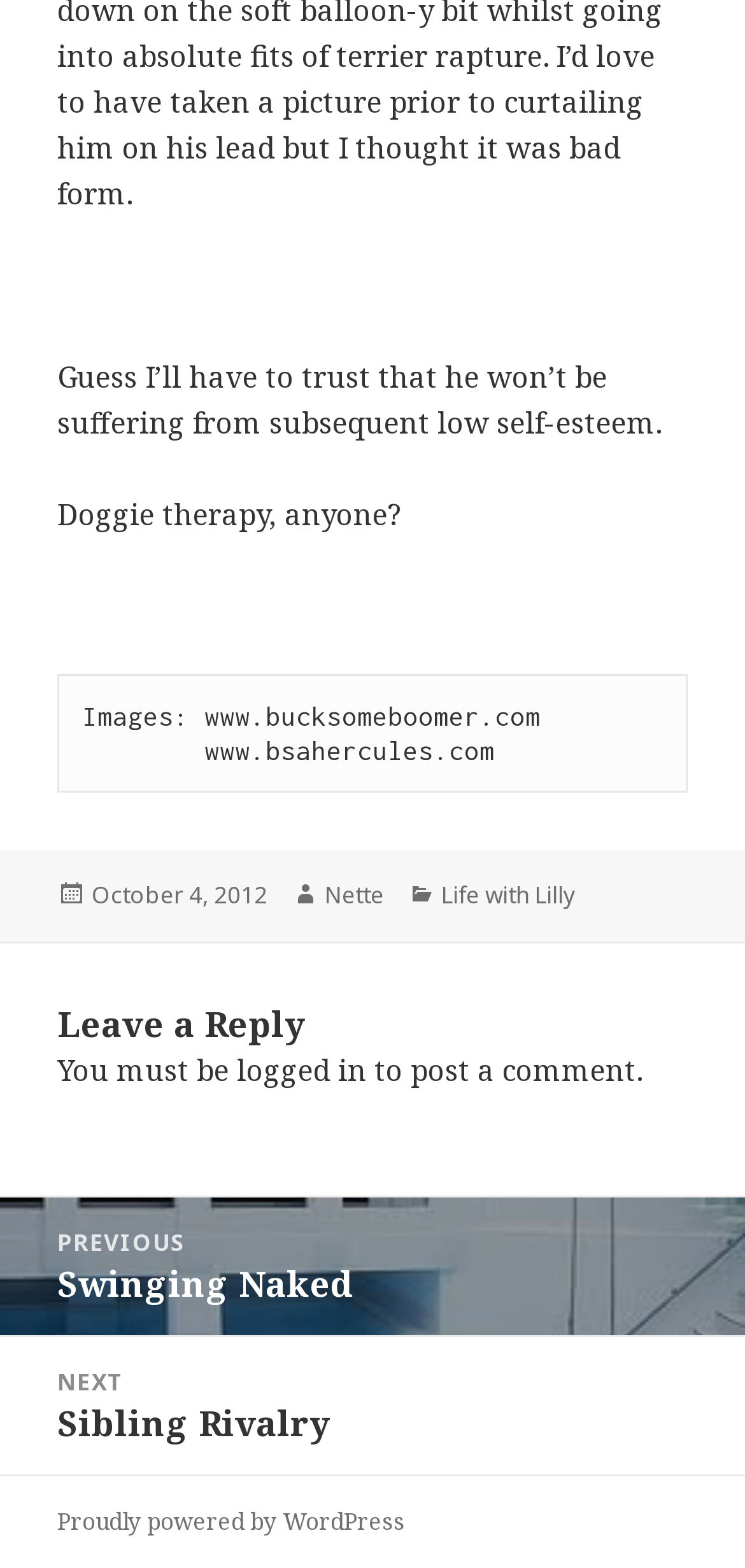What is the date of this post?
Provide a one-word or short-phrase answer based on the image.

October 4, 2012